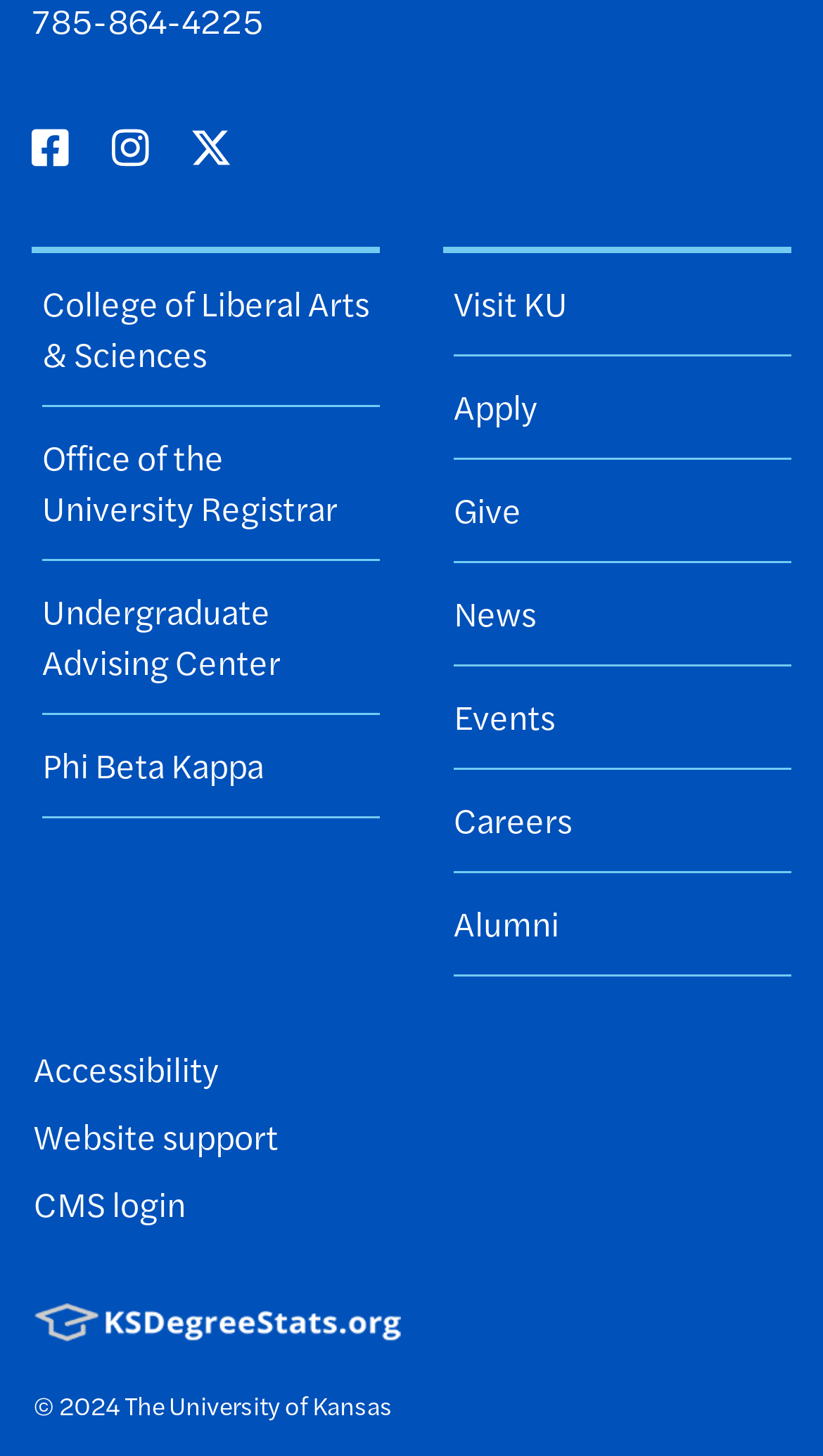Analyze the image and answer the question with as much detail as possible: 
What social media platforms are listed?

By examining the links at the top of the webpage, I found three social media platforms listed: Facebook, Instagram, and Twitter, each with its corresponding image.